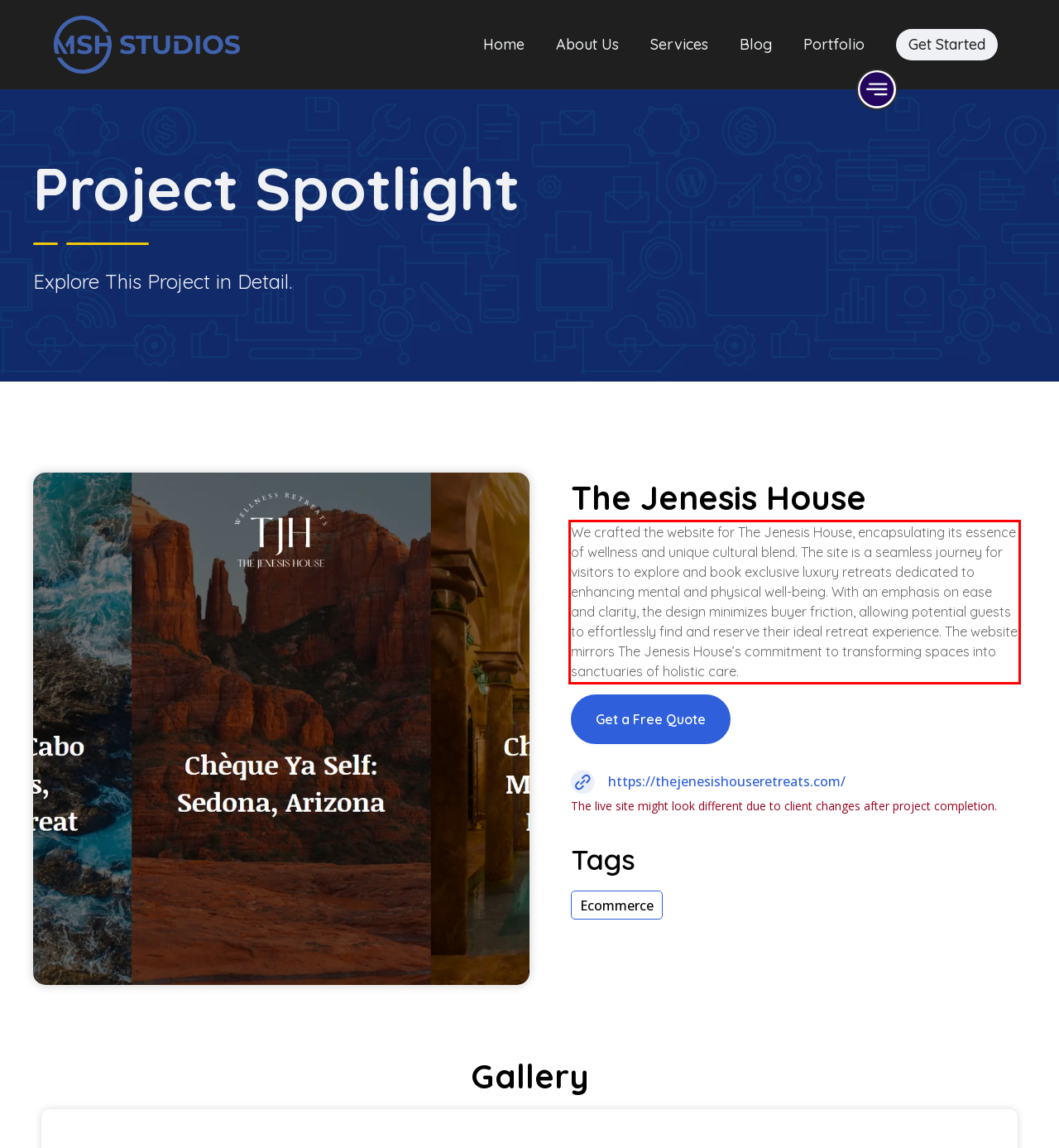You are presented with a webpage screenshot featuring a red bounding box. Perform OCR on the text inside the red bounding box and extract the content.

We crafted the website for The Jenesis House, encapsulating its essence of wellness and unique cultural blend. The site is a seamless journey for visitors to explore and book exclusive luxury retreats dedicated to enhancing mental and physical well-being. With an emphasis on ease and clarity, the design minimizes buyer friction, allowing potential guests to effortlessly find and reserve their ideal retreat experience. The website mirrors The Jenesis House’s commitment to transforming spaces into sanctuaries of holistic care.